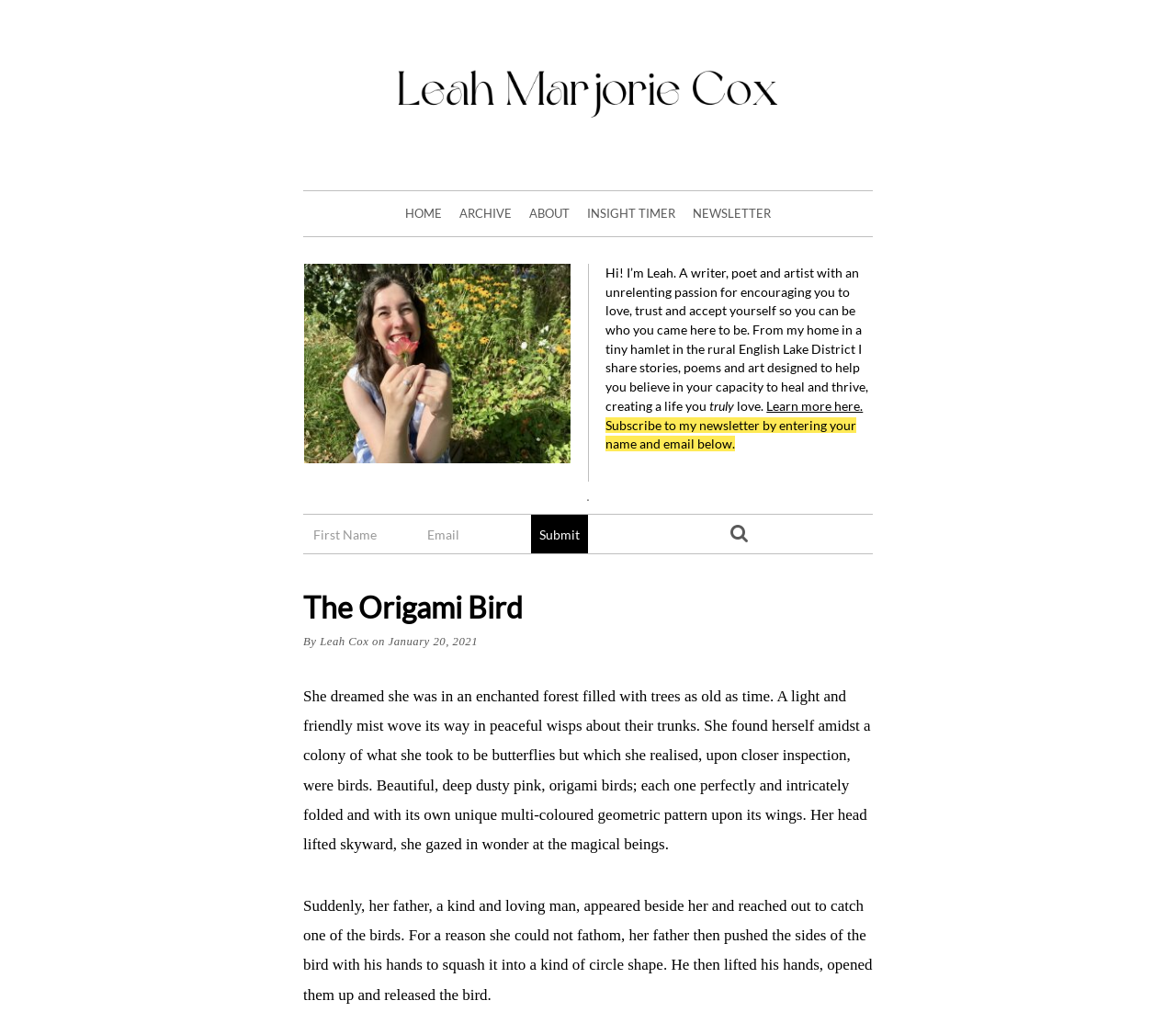Could you provide the bounding box coordinates for the portion of the screen to click to complete this instruction: "Click on the link to the archive"?

[0.391, 0.188, 0.435, 0.234]